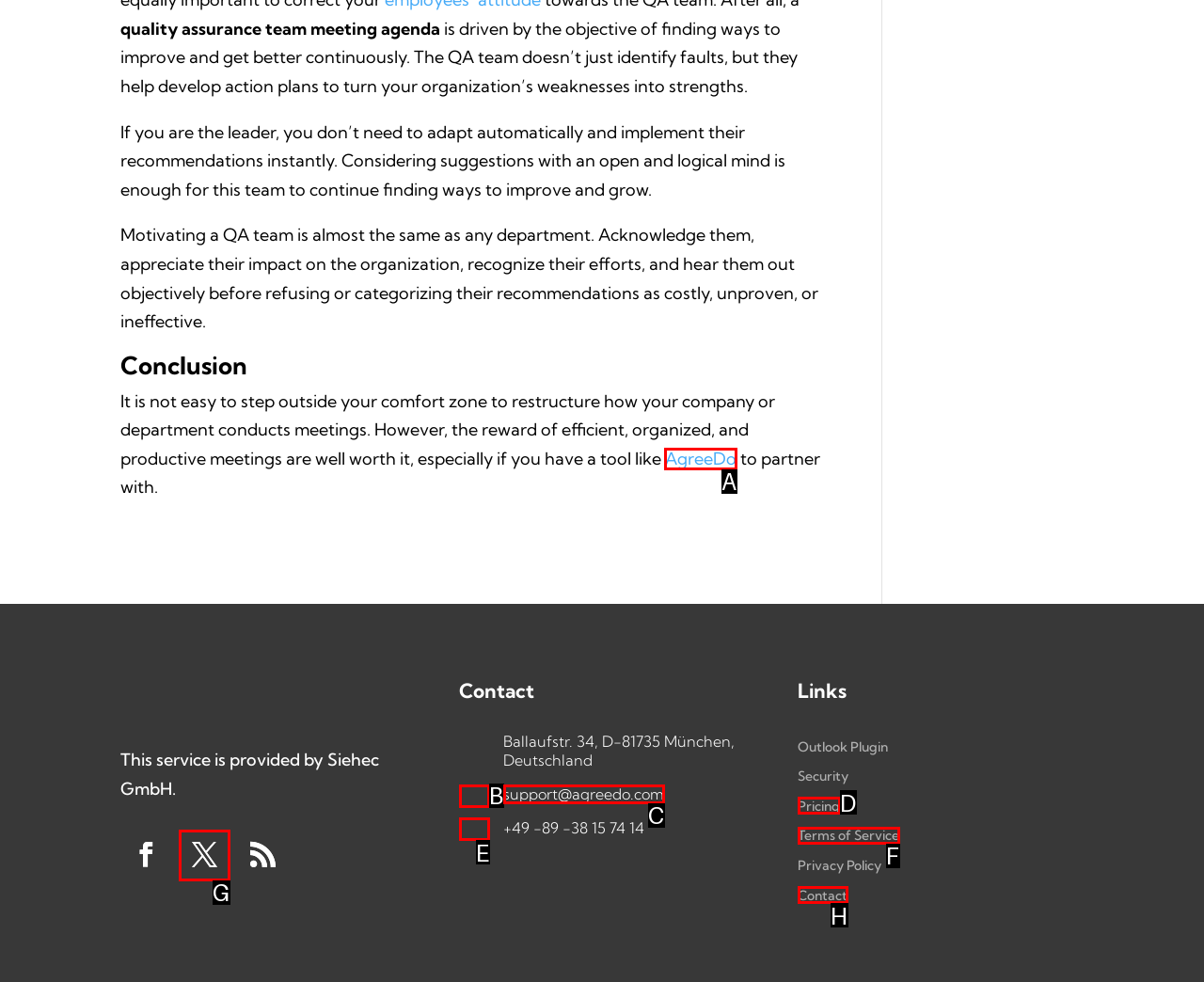From the given choices, which option should you click to complete this task: click on AgreeDo? Answer with the letter of the correct option.

A